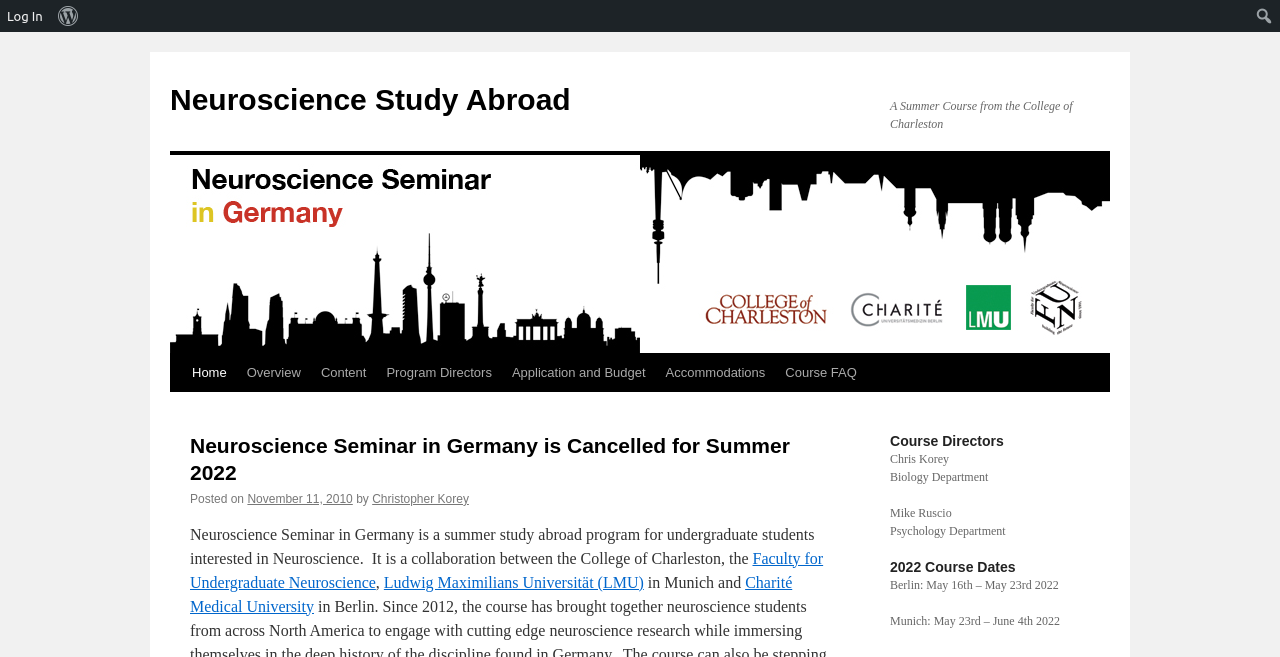Determine the bounding box coordinates of the element's region needed to click to follow the instruction: "search for something". Provide these coordinates as four float numbers between 0 and 1, formatted as [left, top, right, bottom].

[0.977, 0.006, 0.998, 0.043]